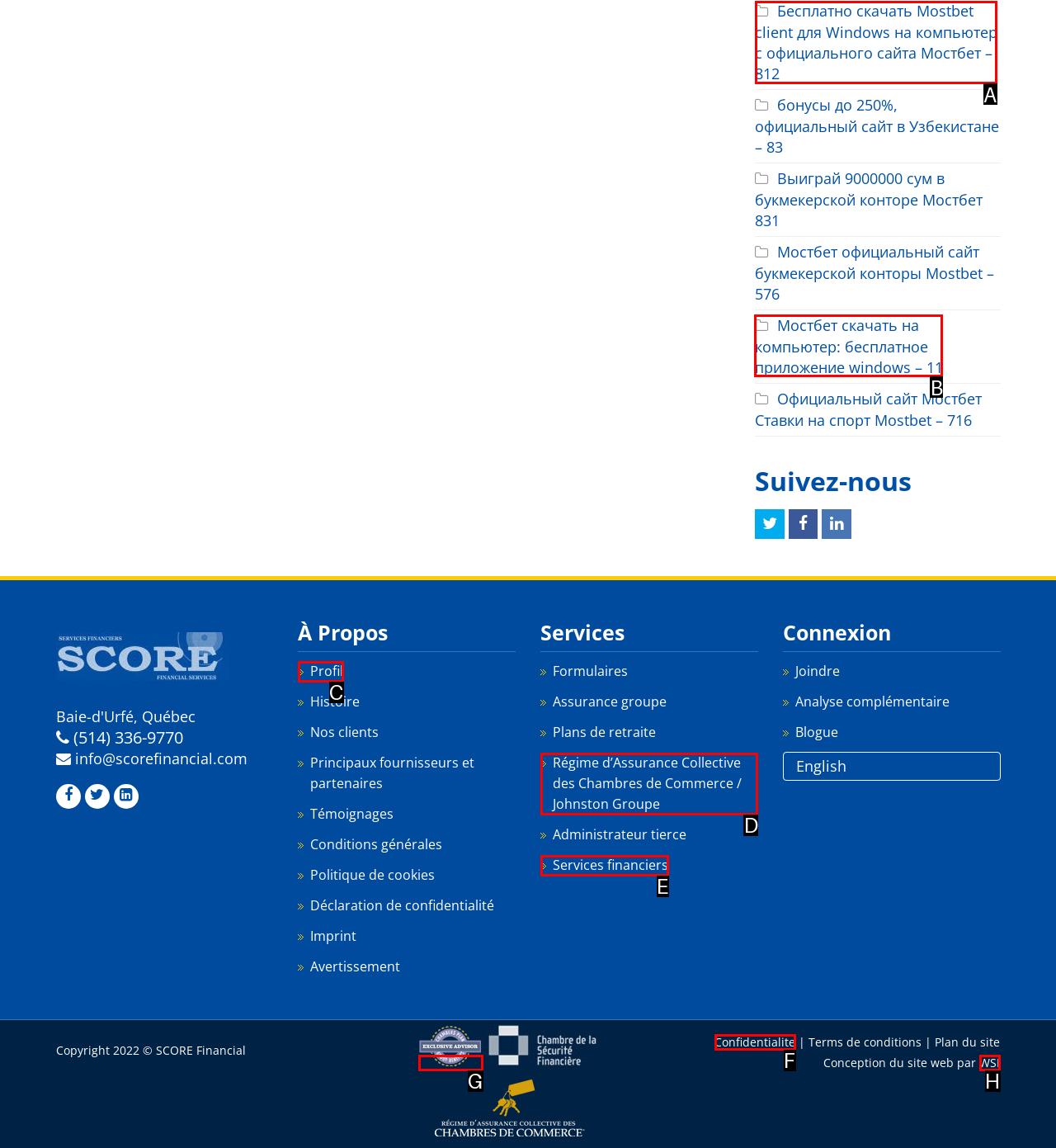Select the appropriate HTML element that needs to be clicked to finish the task: Download Mostbet client for Windows
Reply with the letter of the chosen option.

A